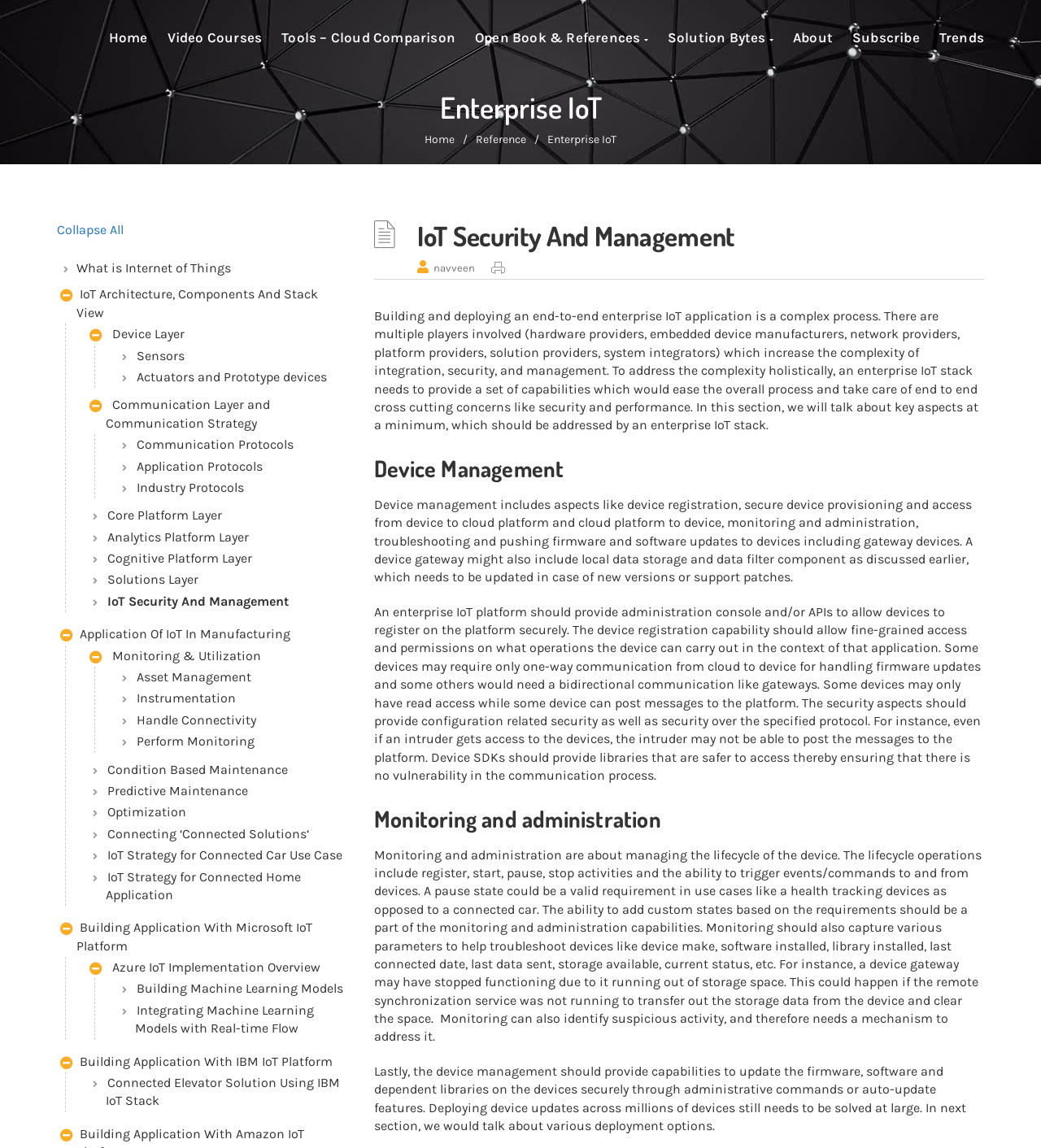Kindly determine the bounding box coordinates for the area that needs to be clicked to execute this instruction: "Learn about 'Device Management'".

[0.359, 0.396, 0.945, 0.419]